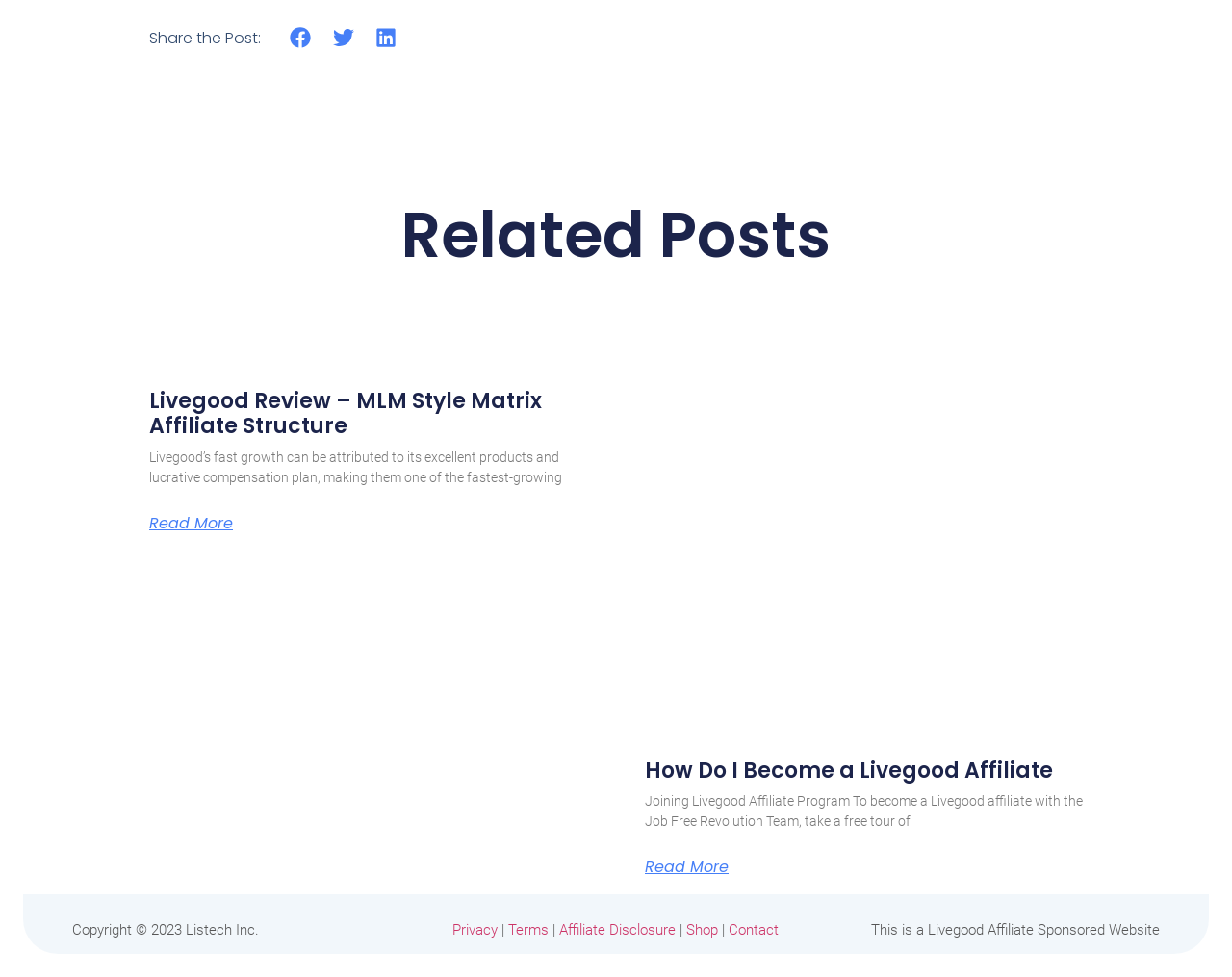Please locate the bounding box coordinates of the element that needs to be clicked to achieve the following instruction: "Share on facebook". The coordinates should be four float numbers between 0 and 1, i.e., [left, top, right, bottom].

[0.235, 0.028, 0.253, 0.05]